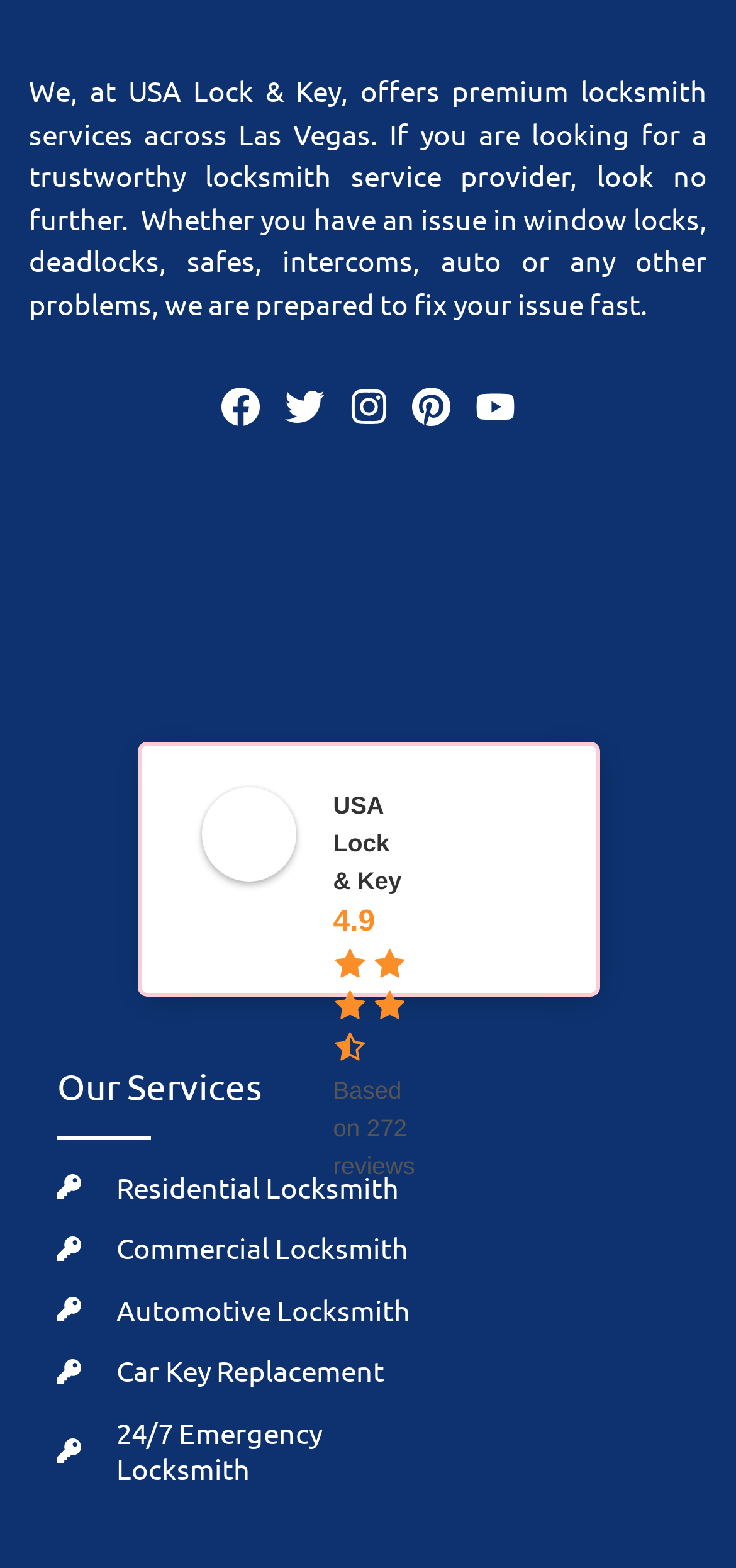Pinpoint the bounding box coordinates of the clickable area necessary to execute the following instruction: "Get 24/7 Emergency Locksmith services". The coordinates should be given as four float numbers between 0 and 1, namely [left, top, right, bottom].

[0.078, 0.902, 0.577, 0.949]